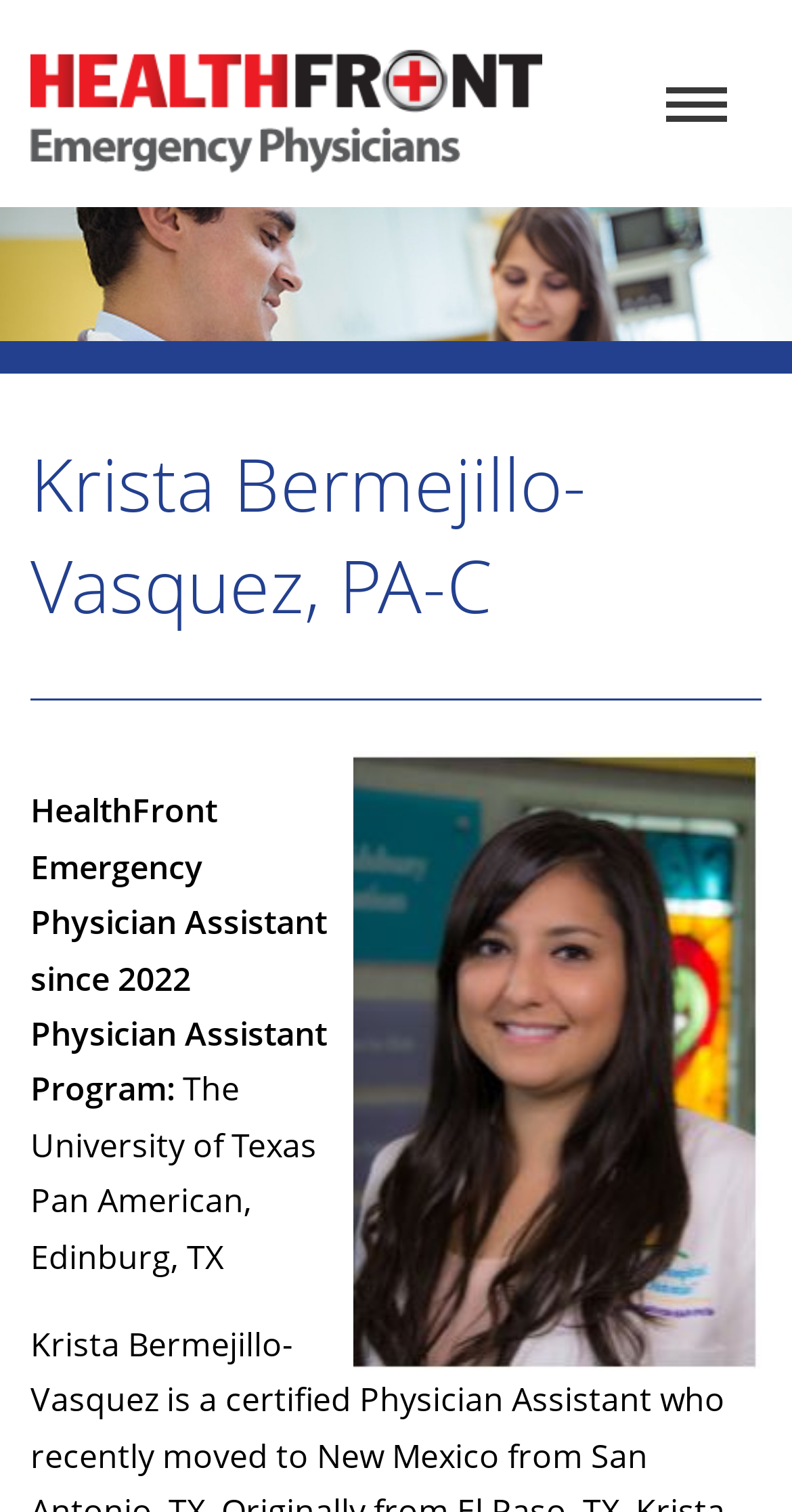Bounding box coordinates are specified in the format (top-left x, top-left y, bottom-right x, bottom-right y). All values are floating point numbers bounded between 0 and 1. Please provide the bounding box coordinate of the region this sentence describes: alt="HealthFront Emergency Physicians"

[0.038, 0.032, 0.962, 0.114]